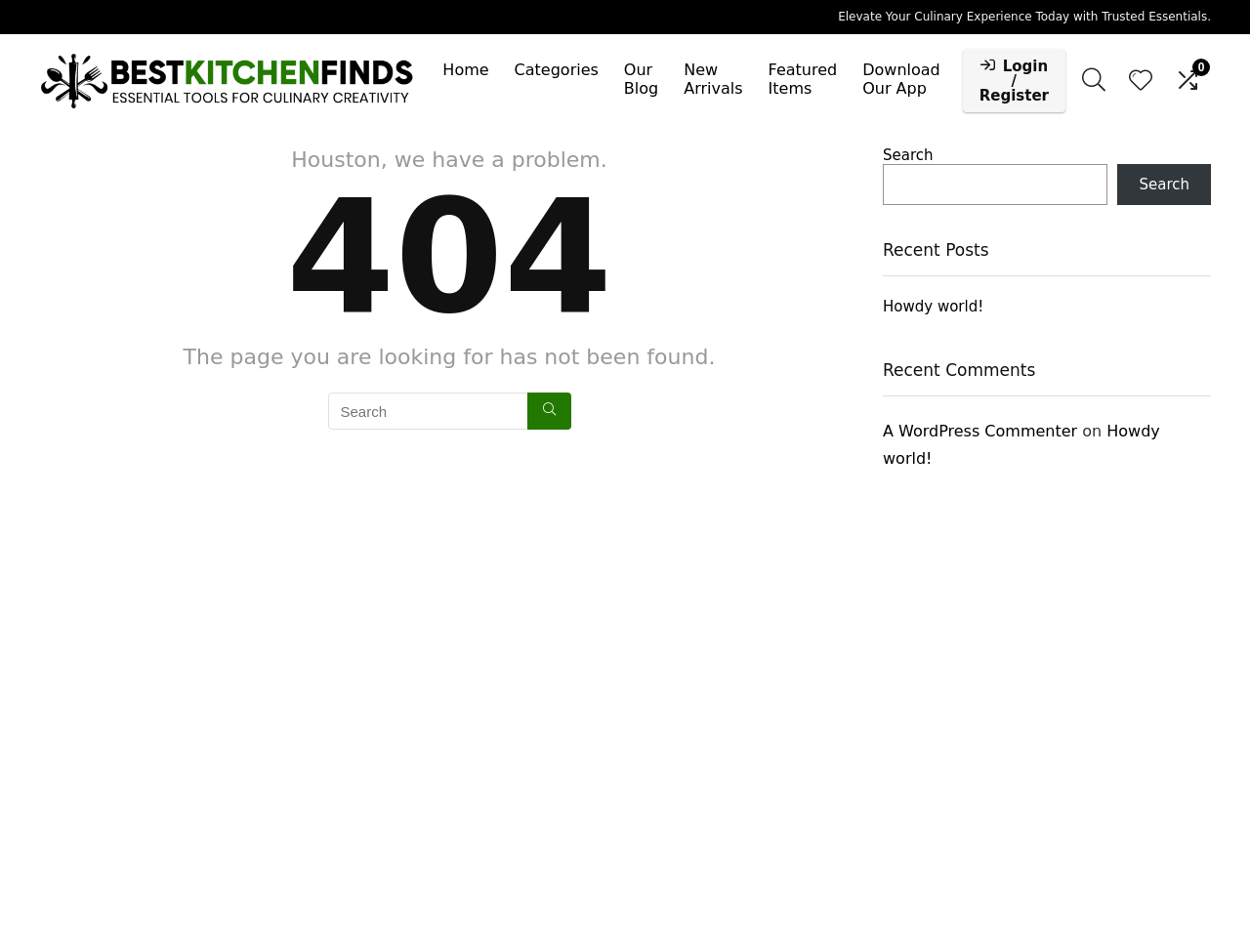Locate the bounding box coordinates of the clickable area to execute the instruction: "Read recent posts". Provide the coordinates as four float numbers between 0 and 1, represented as [left, top, right, bottom].

[0.706, 0.251, 0.969, 0.29]